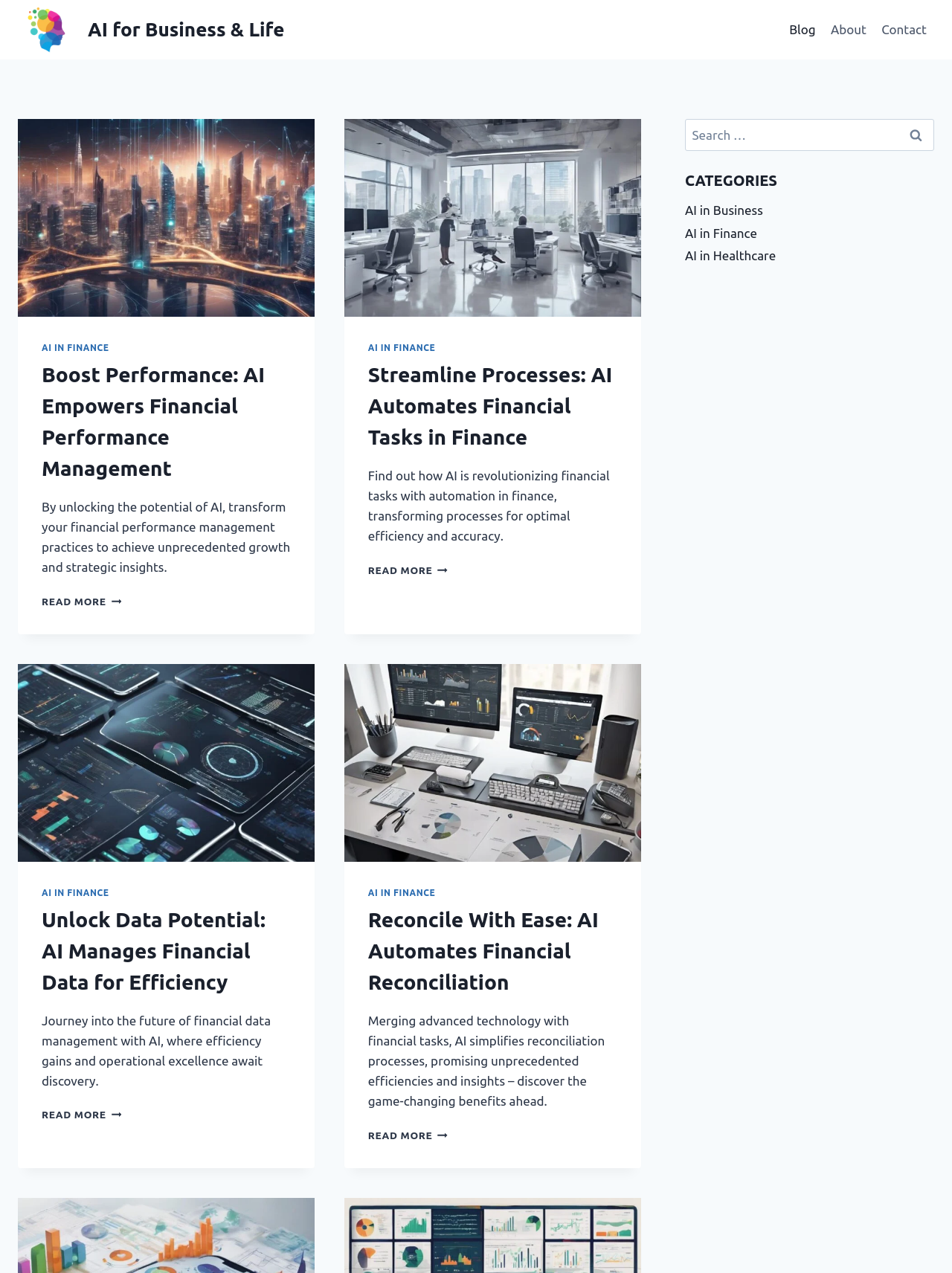Answer this question using a single word or a brief phrase:
What is the main topic of this webpage?

AI